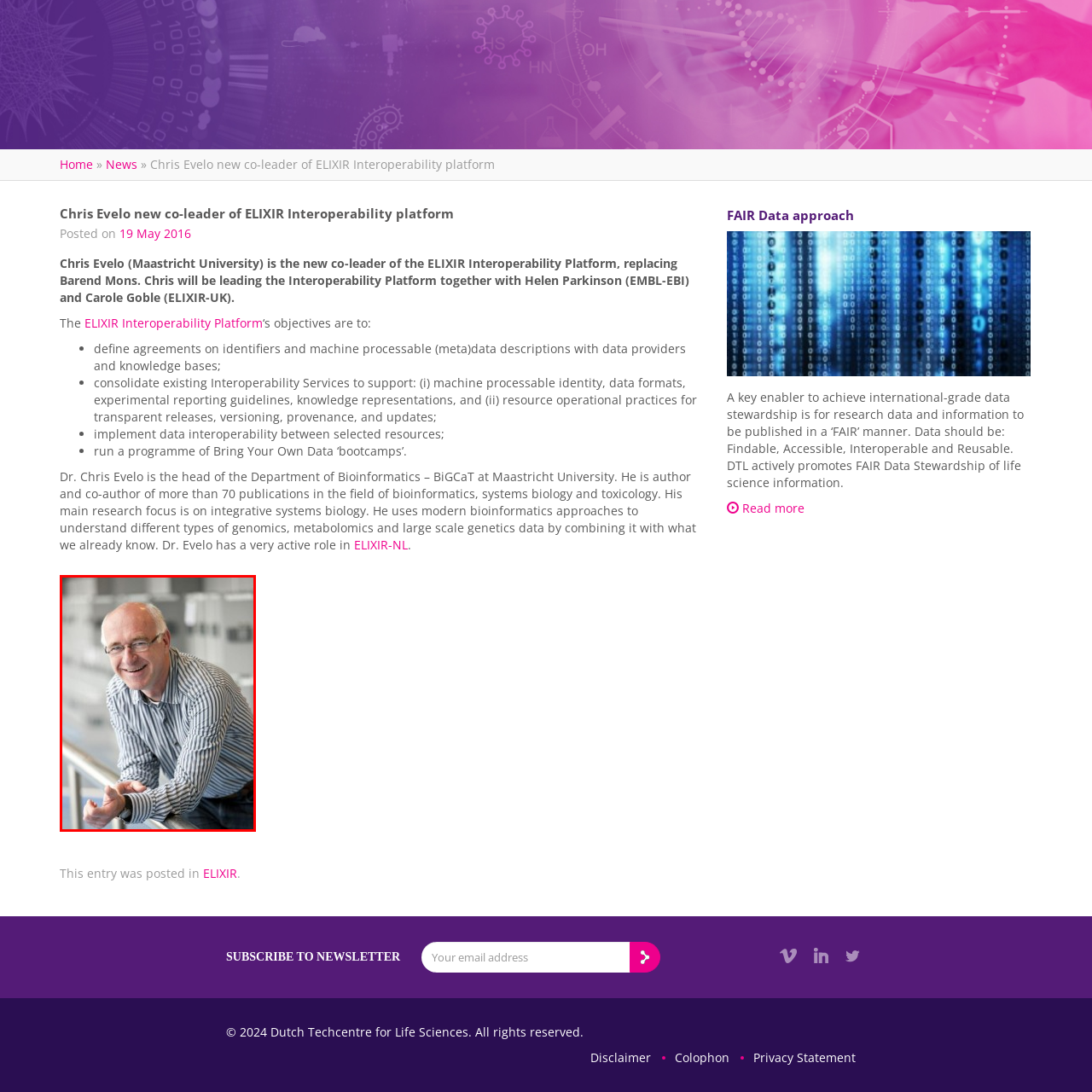Direct your attention to the red-bounded image and answer the question with a single word or phrase:
What is Dr. Evelo's role at the ELIXIR Interoperability Platform?

Co-leader